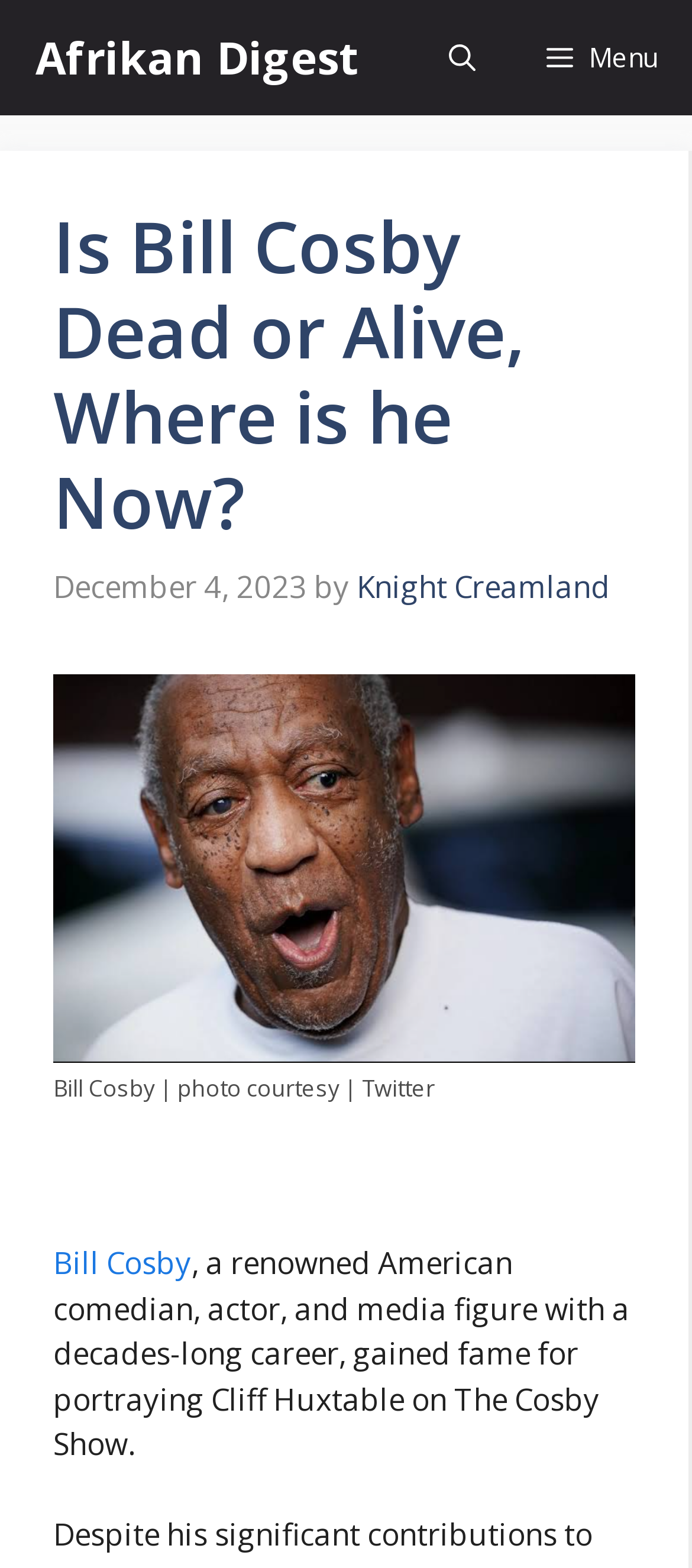Generate an in-depth caption that captures all aspects of the webpage.

The webpage is about Bill Cosby's current status and whereabouts. At the top, there is a navigation bar with a link to "Afrikan Digest" on the left and a "Menu" button on the right. Next to the "Menu" button, there is a "Search" button. 

Below the navigation bar, there is a header section with a heading that reads "Is Bill Cosby Dead or Alive, Where is he Now?" followed by a timestamp "December 4, 2023". On the same line, there is a link to "Knight Creamland" on the right side. 

Underneath the header section, there is a large image of Bill Cosby, with a caption "Bill Cosby | photo courtesy | Twitter" below it. 

Following the image, there is a paragraph of text that describes Bill Cosby as a renowned American comedian, actor, and media figure with a decades-long career, who gained fame for portraying Cliff Huxtable on The Cosby Show. There is also a link to "Bill Cosby" within the paragraph.